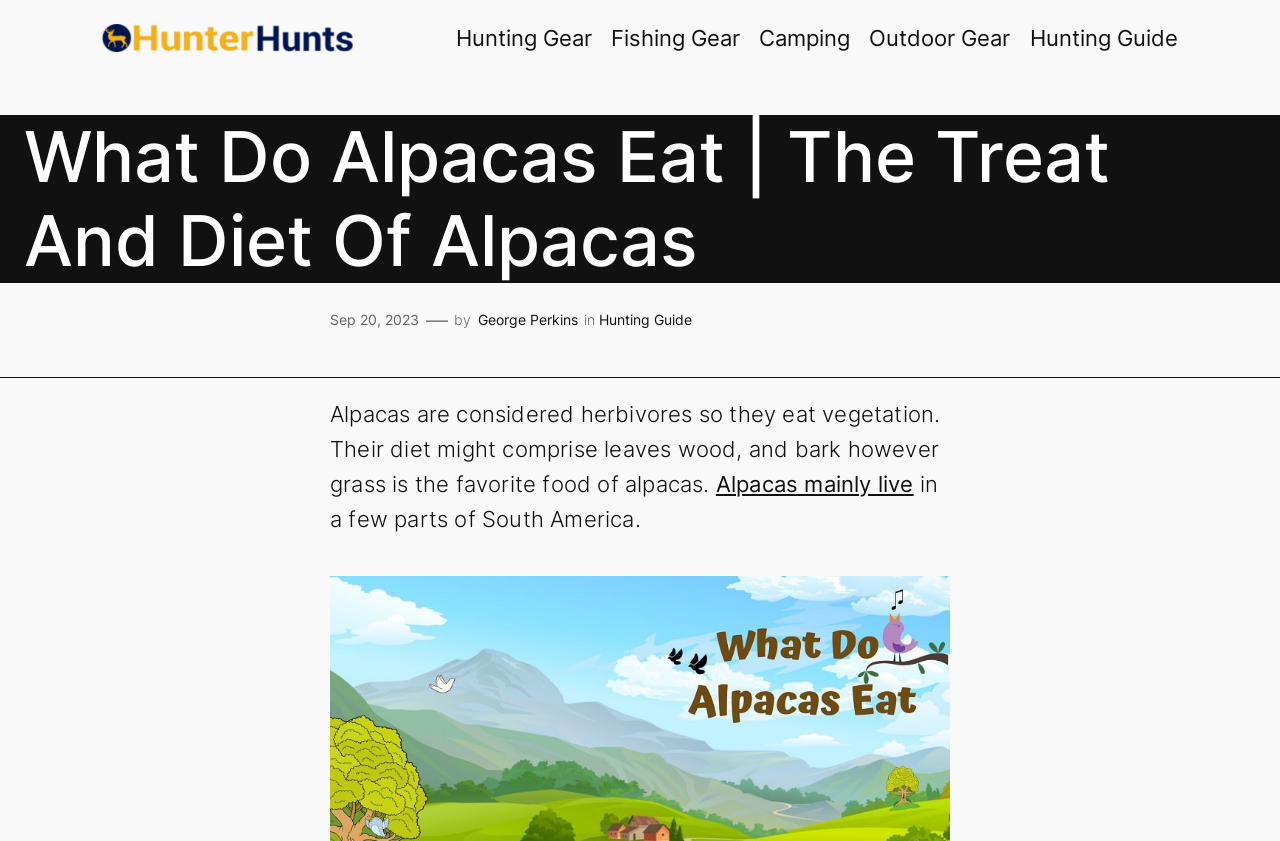Determine the bounding box coordinates for the area that needs to be clicked to fulfill this task: "Learn more about Alpacas' diet". The coordinates must be given as four float numbers between 0 and 1, i.e., [left, top, right, bottom].

[0.07, 0.477, 0.735, 0.591]